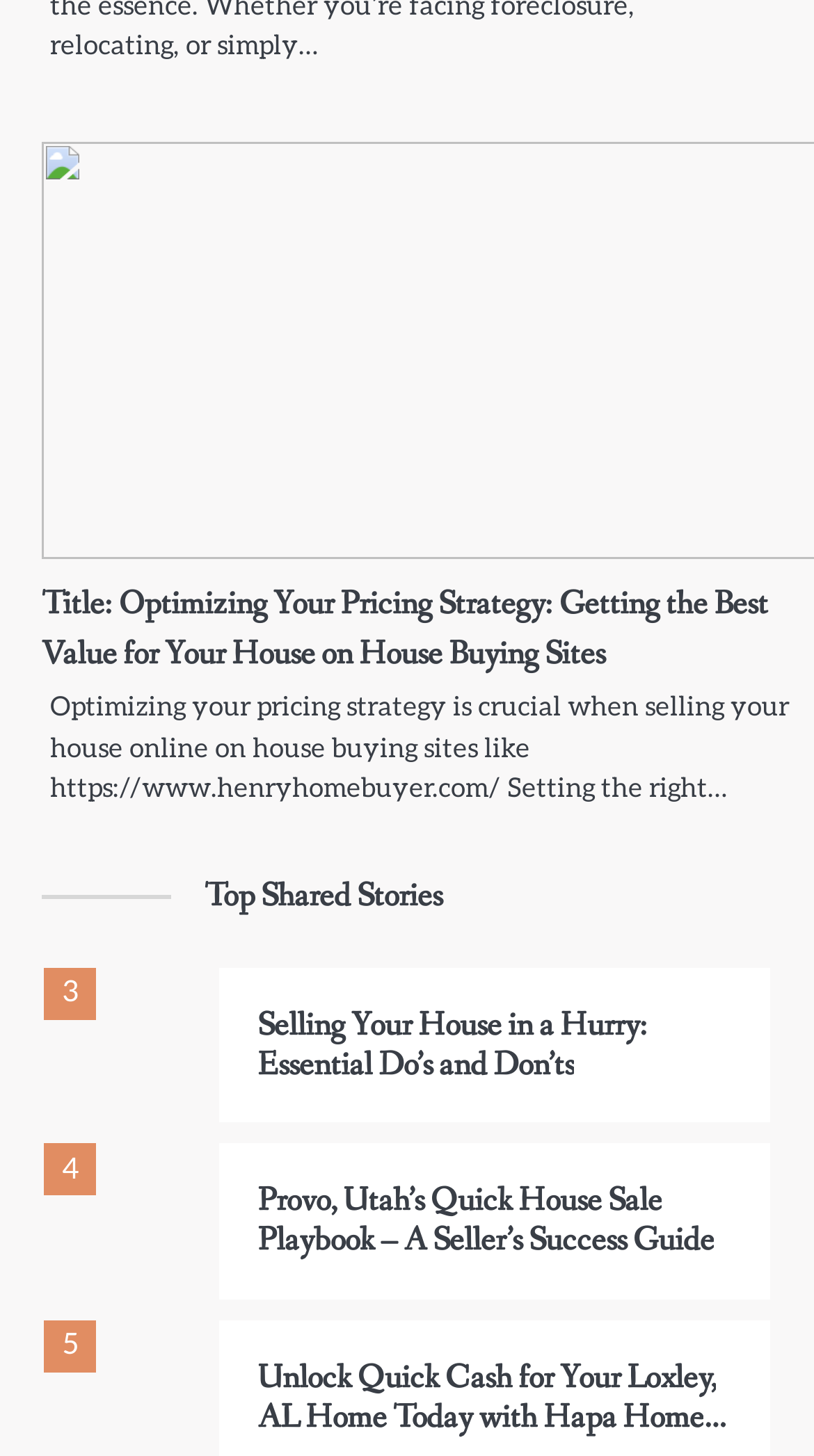Provide a brief response to the question below using one word or phrase:
How many article headings are there?

4